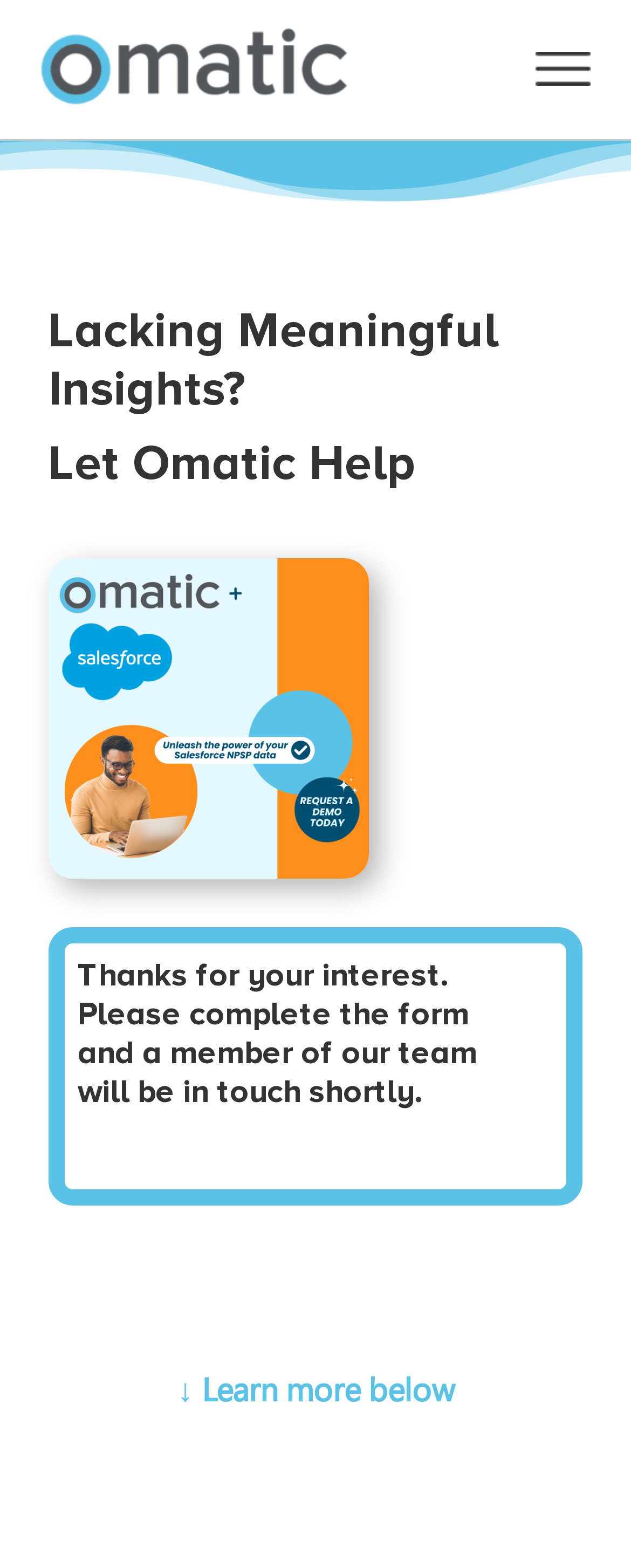Explain the contents of the webpage comprehensively.

The webpage is about Omatic Software, specifically highlighting its presence on the Hubspot Marketplace. At the top left, there is a link and an image, likely a logo, positioned closely together. On the top right, there is another image, possibly a banner or a badge indicating the Hubspot Marketplace listing.

The main content area is divided into sections, with three headings in a vertical arrangement. The first heading, "Lacking Meaningful Insights?", is positioned near the top, followed by "Let Omatic Help" below it. The third heading, "Thanks for your interest. Please complete the form and a member of our team will be in touch shortly.", is located further down, likely above a form or a call-to-action section.

To the right of the first two headings, there is an image with the description "Disparate Systems", which might be an illustration or a diagram related to the topic of meaningful insights.

At the bottom of the page, there is a static text element with an arrow pointing down, indicating that users should "Learn more below", suggesting that there may be additional content or information further down the page.